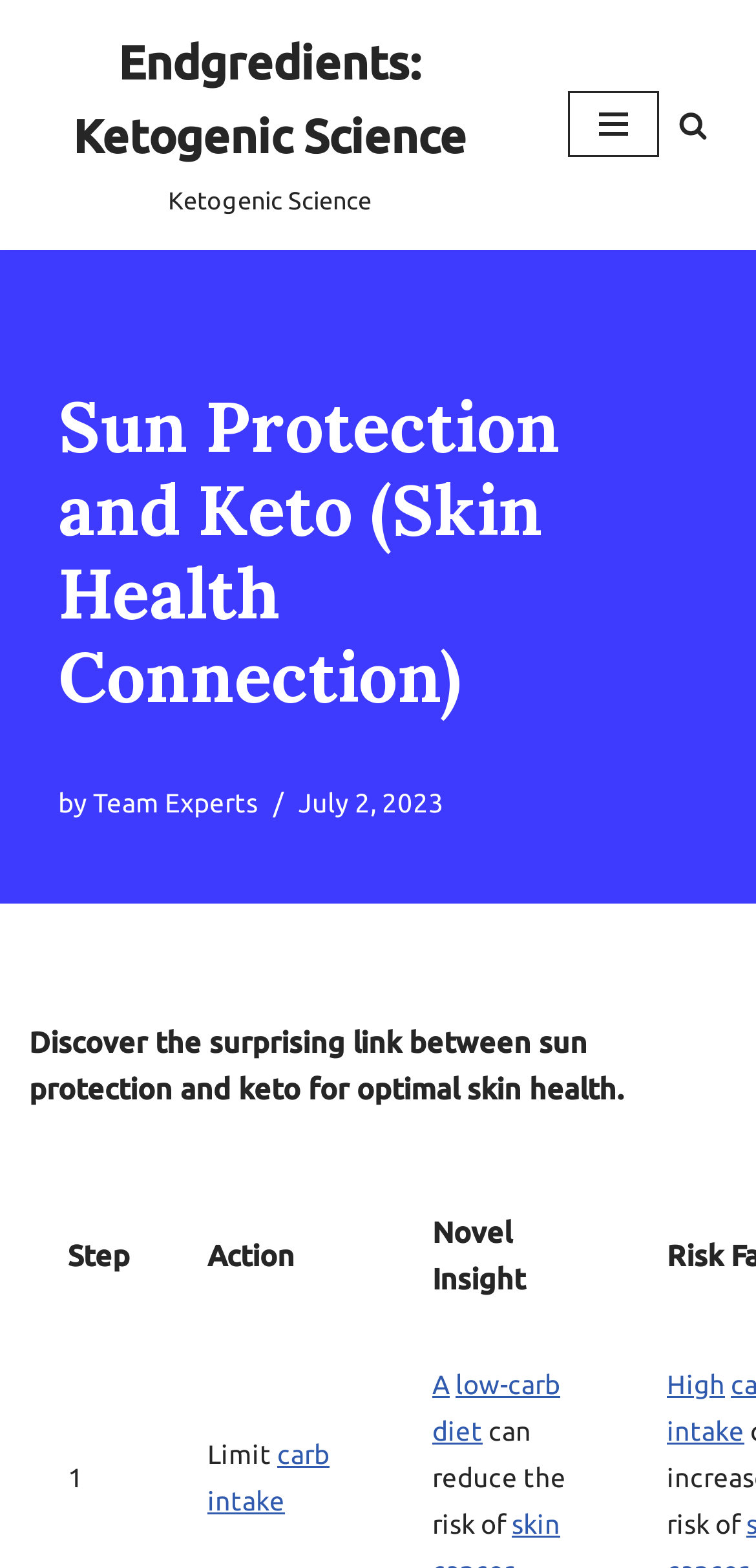What is the link related to carbohydrate intake?
Provide a concise answer using a single word or phrase based on the image.

carb